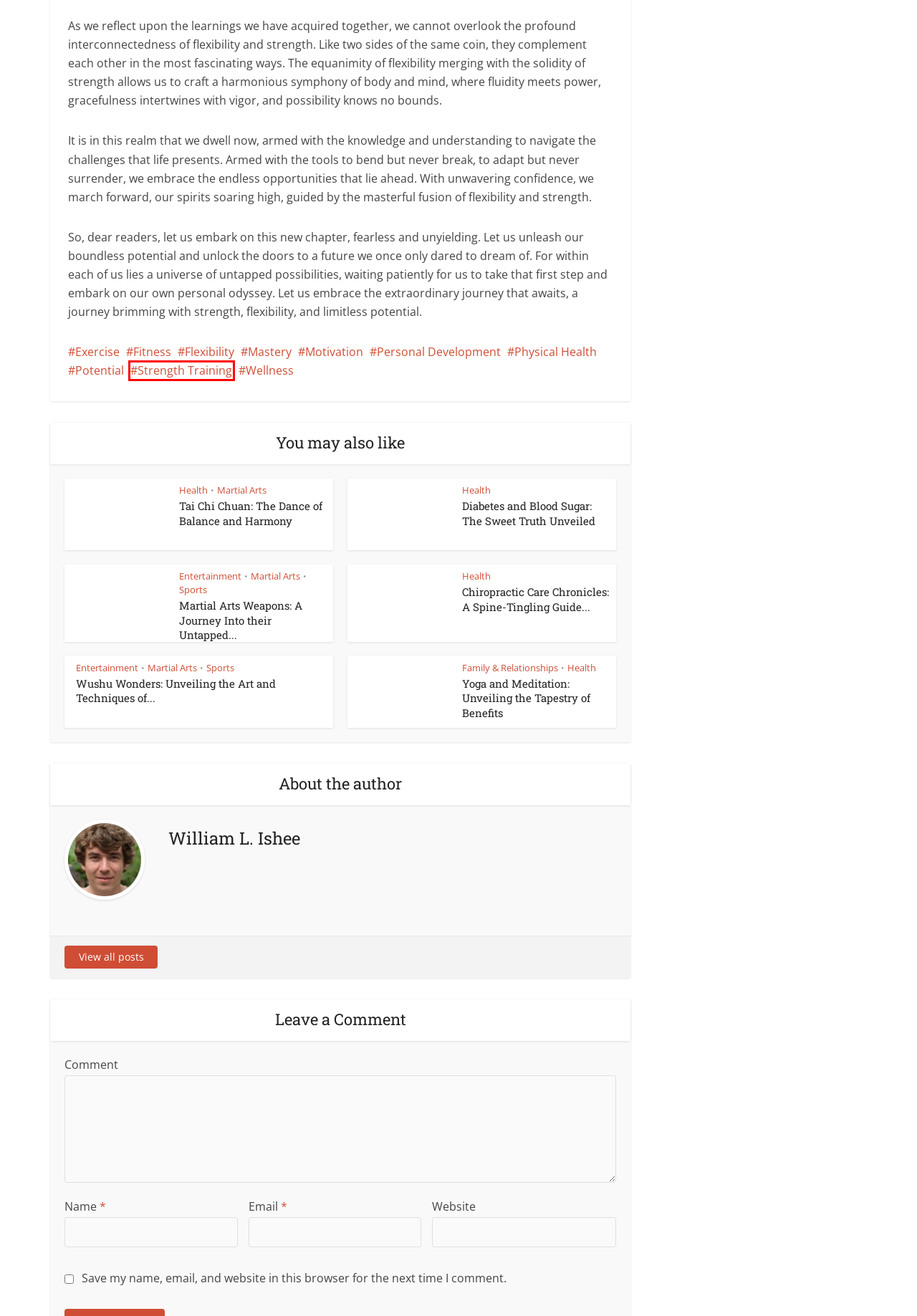You have a screenshot showing a webpage with a red bounding box around a UI element. Choose the webpage description that best matches the new page after clicking the highlighted element. Here are the options:
A. Motivation Archives - Sakacn
B. Diabetes and Blood Sugar: The Sweet Truth Unveiled - Sakacn
C. Exercise Archives - Sakacn
D. Physical Health Archives - Sakacn
E. Wushu Wonders: Unveiling the Art and Techniques of Chinese Kung Fu - Sakacn
F. Strength Training Archives - Sakacn
G. Tai Chi Chuan: The Dance of Balance and Harmony - Sakacn
H. Fitness Archives - Sakacn

F